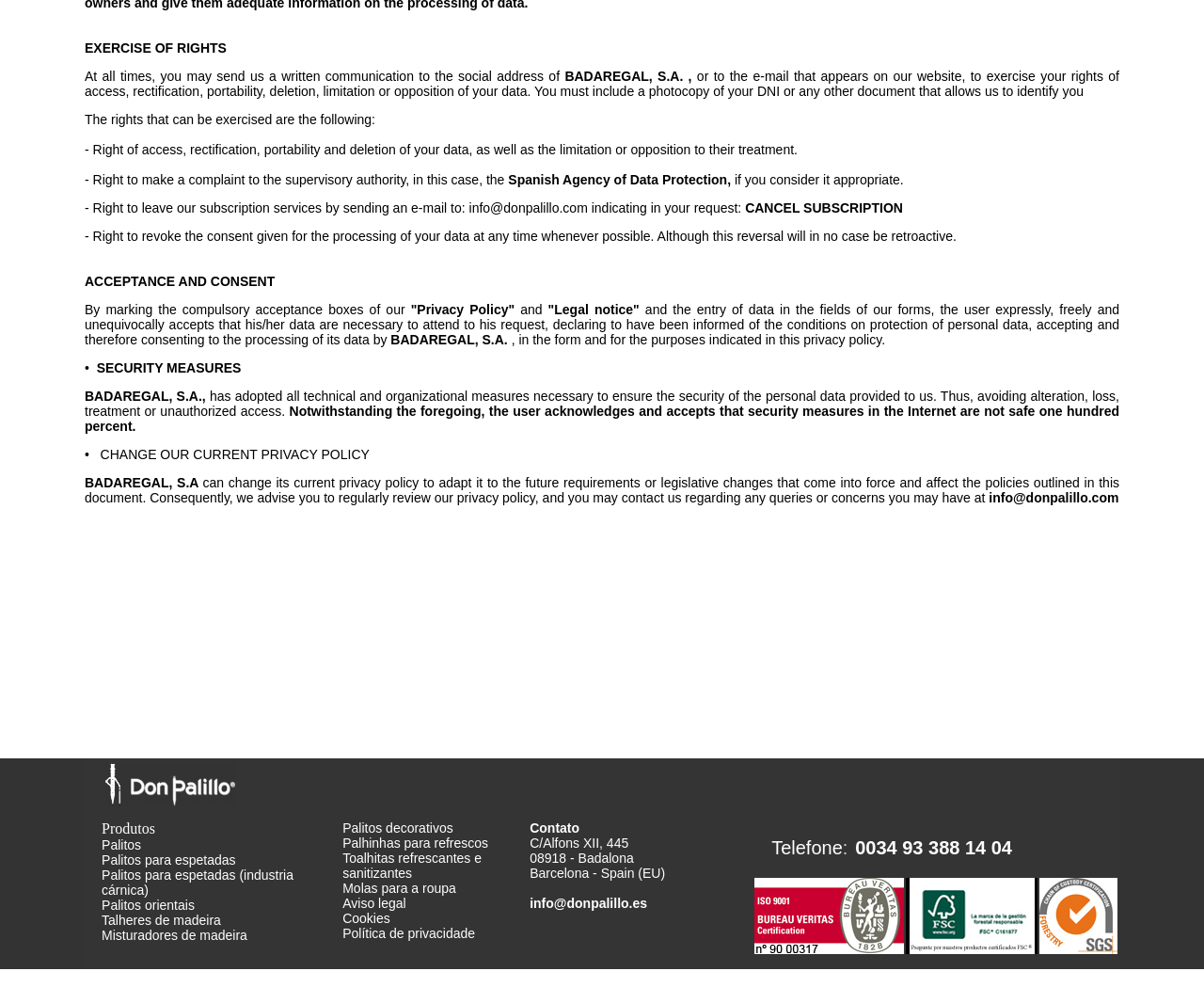Specify the bounding box coordinates of the area to click in order to execute this command: 'view the privacy policy'. The coordinates should consist of four float numbers ranging from 0 to 1, and should be formatted as [left, top, right, bottom].

[0.285, 0.923, 0.395, 0.938]